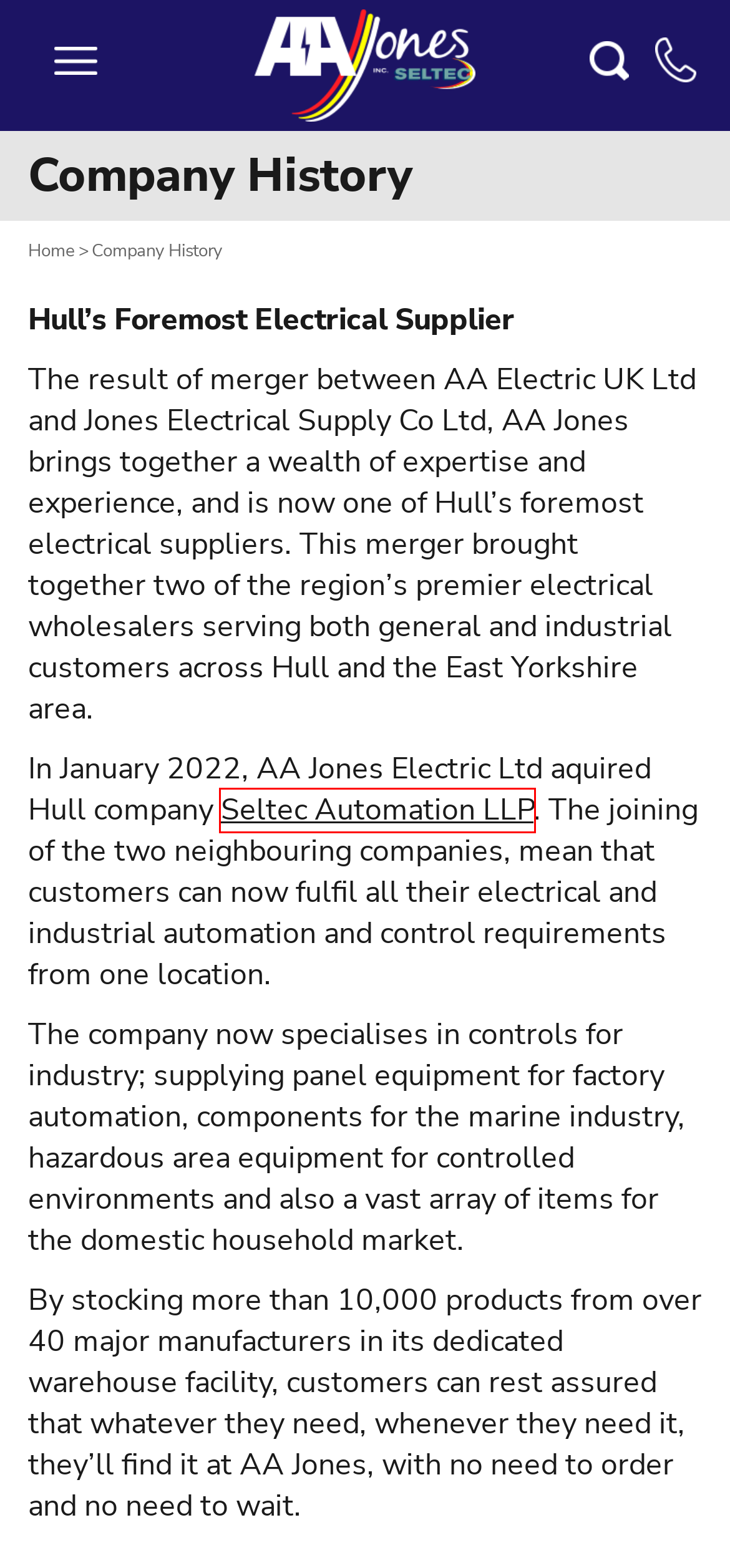Review the screenshot of a webpage which includes a red bounding box around an element. Select the description that best fits the new webpage once the element in the bounding box is clicked. Here are the candidates:
A. Independent and specialist distributors of automation and control products. | Seltec Online Store
B. About Us | Seltec Online Store
C. Security Alarms & CCTV | AA Jones Electric
D. Machine Safety Products | AA Jones Electric
E. Panel & Automation Products | AA Jones Electric
F. Test Equipment | AA Jones Electric
G. Lamps & Lighting | AA Jones Electric
H. Fixings & Fastenings | AA Jones Electric

B